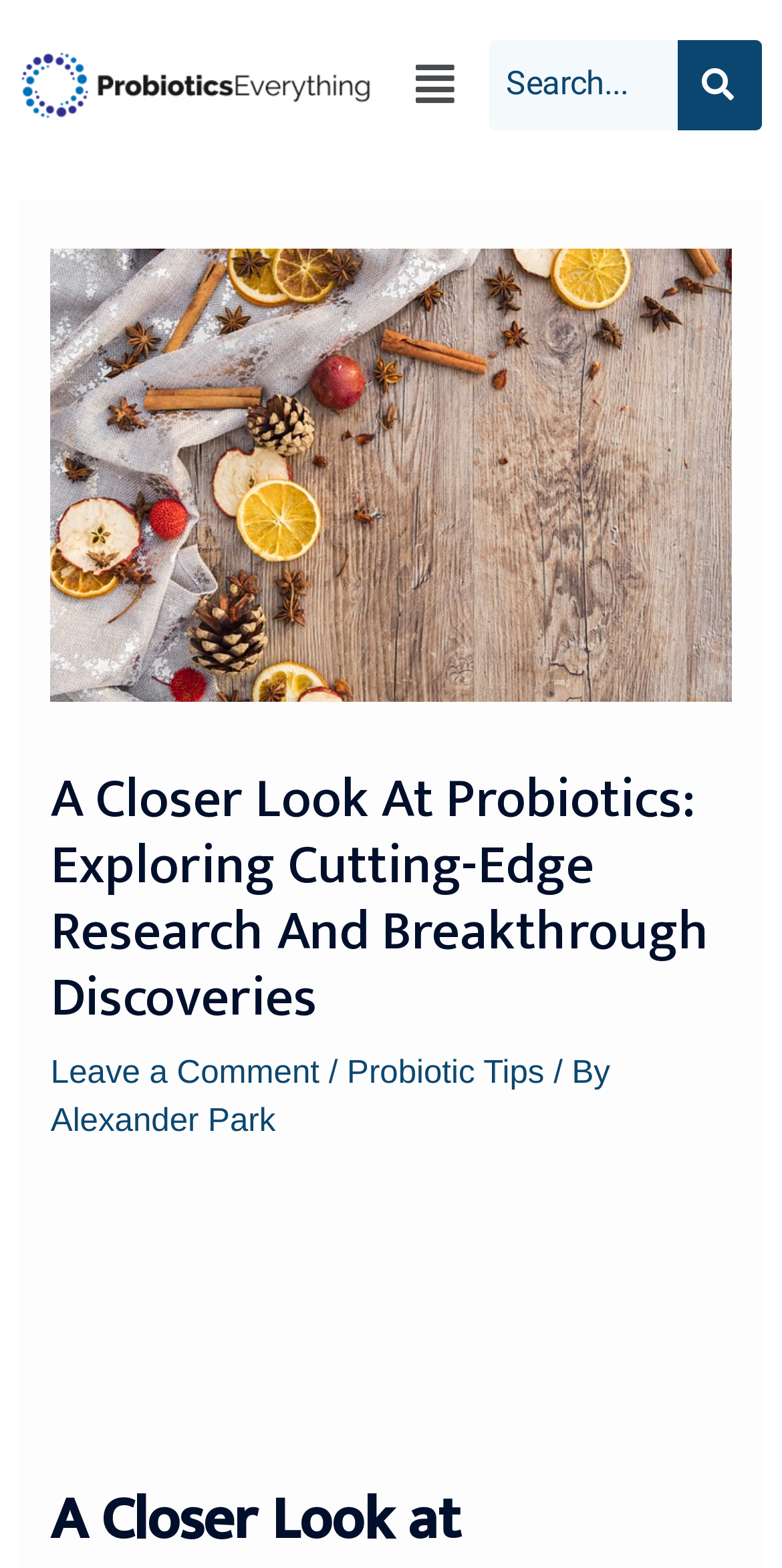Provide a brief response to the question below using one word or phrase:
What is the text of the first link in the header section?

Leave a Comment